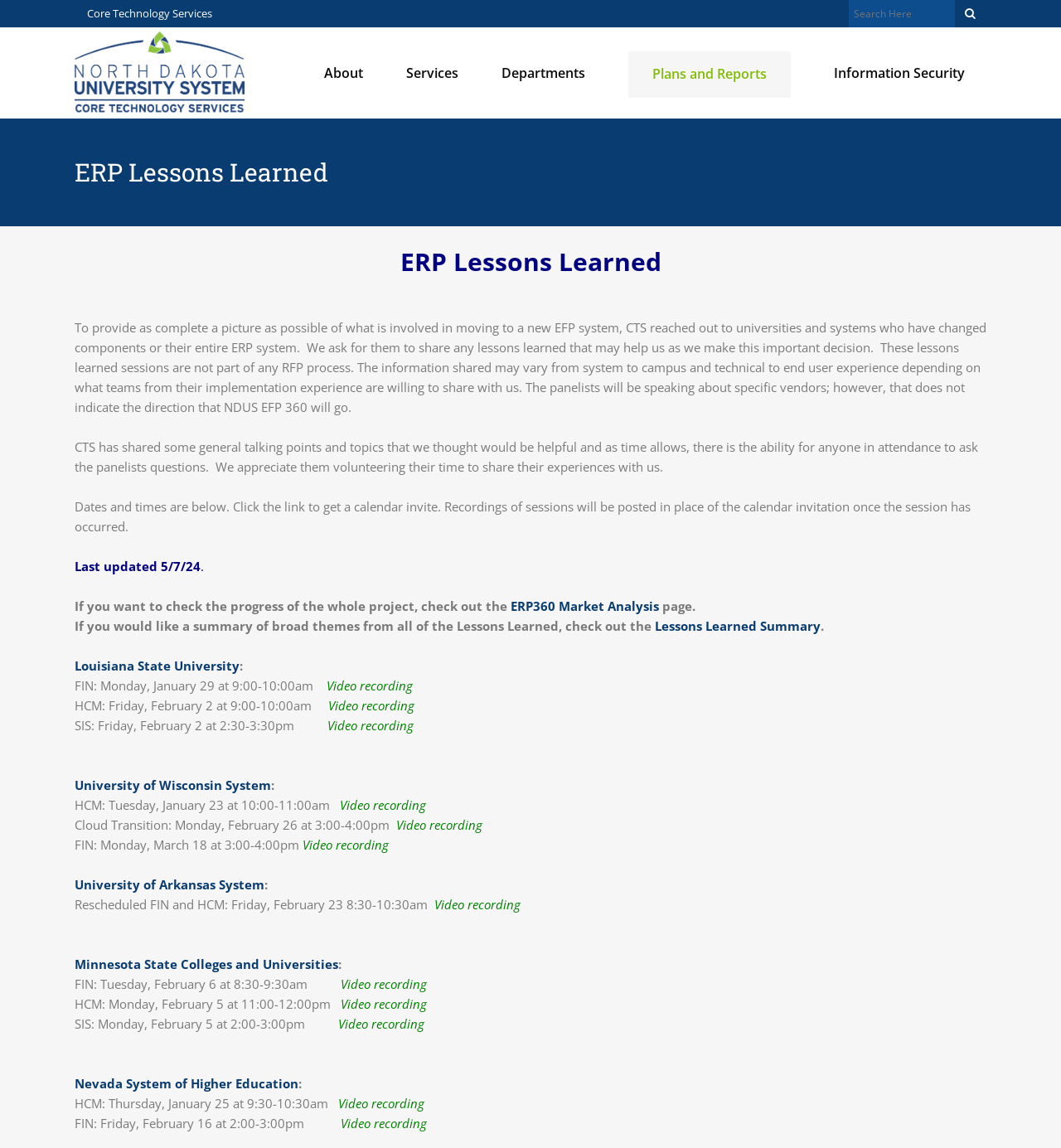Determine the bounding box coordinates of the clickable region to execute the instruction: "click Video recording". The coordinates should be four float numbers between 0 and 1, denoted as [left, top, right, bottom].

[0.308, 0.59, 0.389, 0.604]